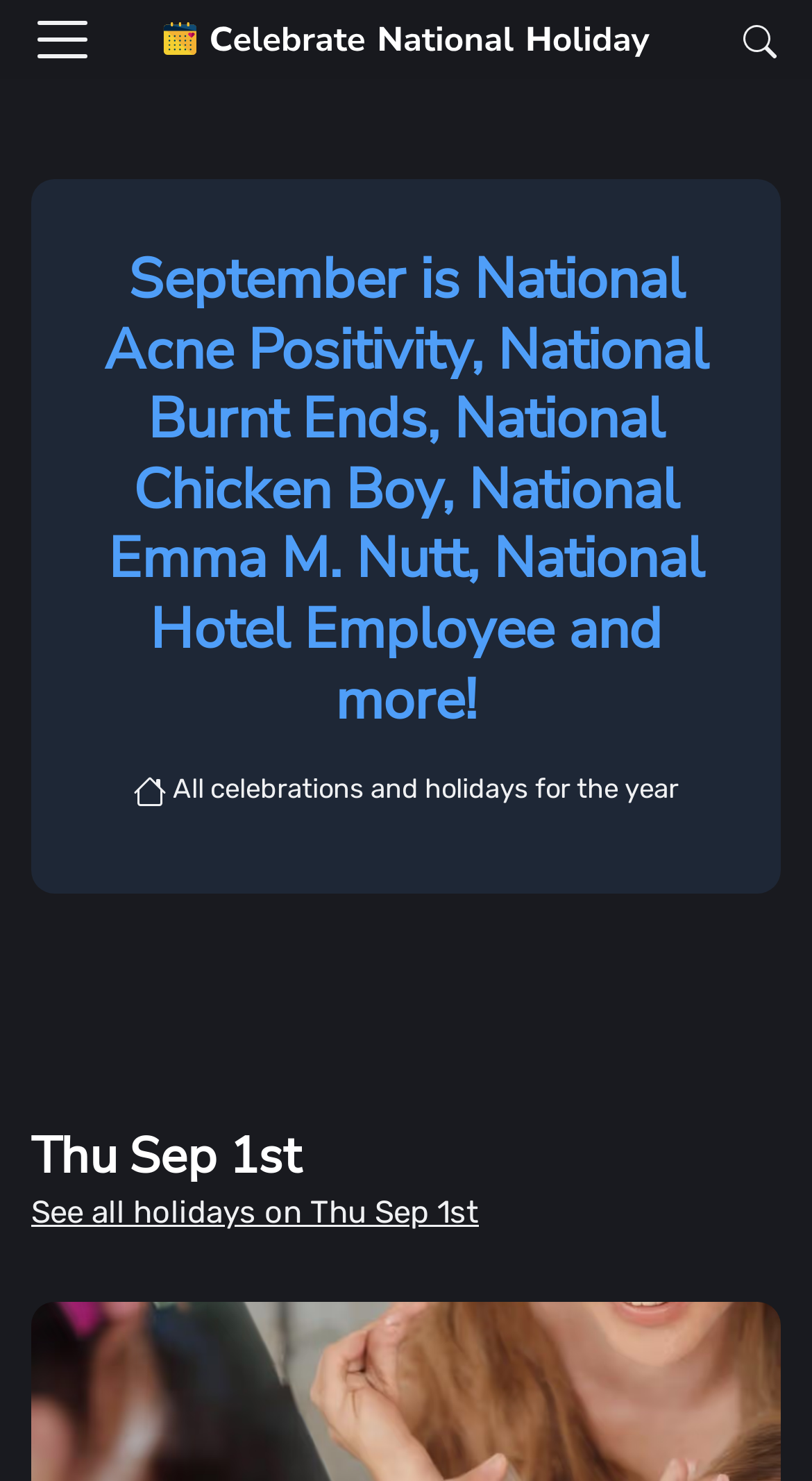What is the date of National Acne Positivity?
Based on the image content, provide your answer in one word or a short phrase.

September